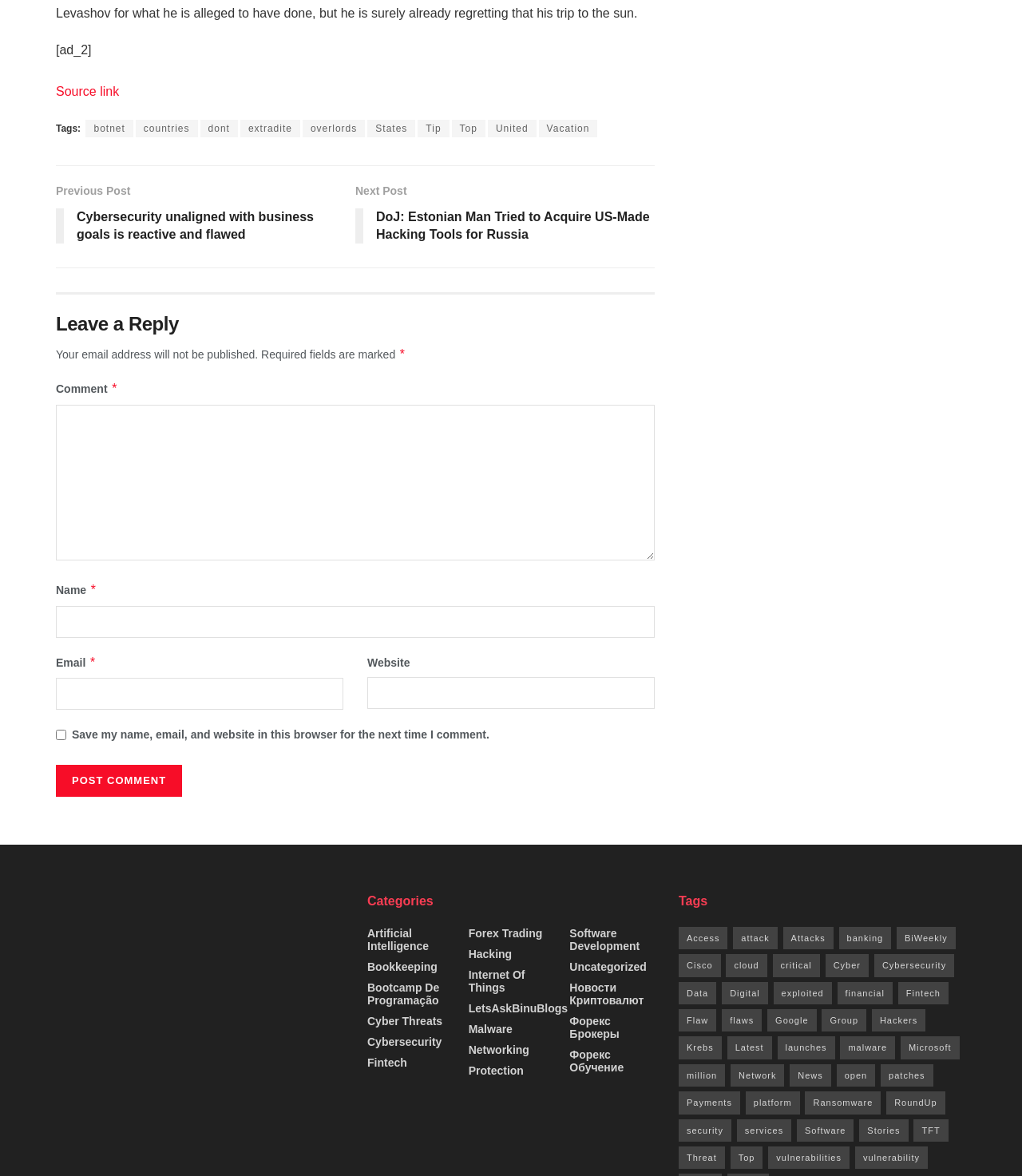Determine the bounding box coordinates (top-left x, top-left y, bottom-right x, bottom-right y) of the UI element described in the following text: overlords

[0.296, 0.102, 0.357, 0.117]